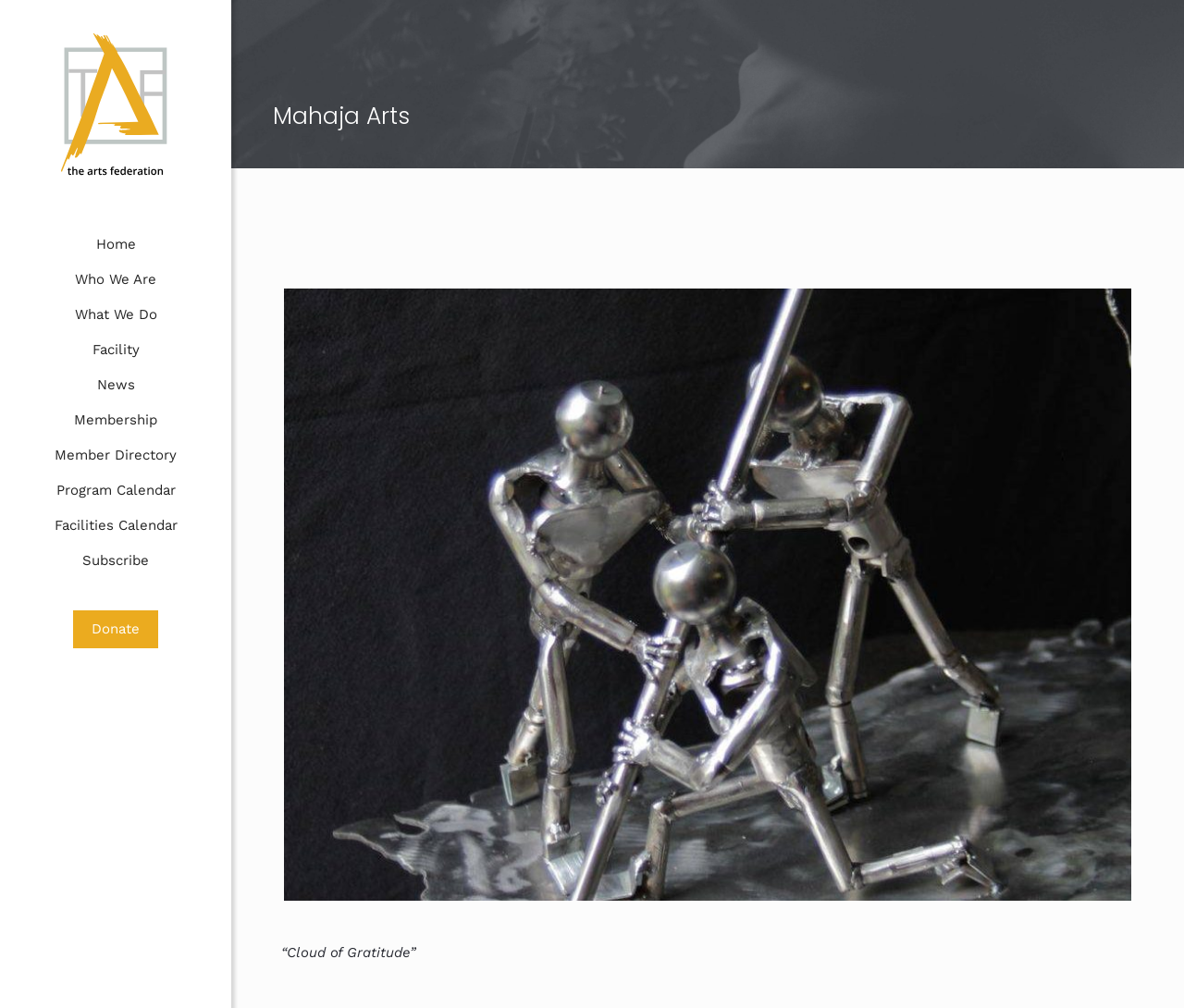Generate an in-depth caption that captures all aspects of the webpage.

The webpage is about Mahaja Arts, an art organization. At the top left corner, there is a logo image of Mahaja Arts, accompanied by a link with the same name. Below the logo, there is a main navigation menu with 11 links, including "Home", "Who We Are", "What We Do", and others. These links are arranged vertically, taking up a significant portion of the left side of the page.

On the right side of the page, there is a heading that also reads "Mahaja Arts". Below this heading, there is a section that appears to be a featured article or introduction. The title of this section is "“Cloud of Gratitude”", which is followed by a brief description about Sunday Mahaja, an artist who graduated with a Bachelor's degree in art from Goshen College and explores African culture in his work.

At the bottom left corner of the page, there is a "Donate" link. The overall layout of the page is organized, with clear headings and concise text, making it easy to navigate and read.